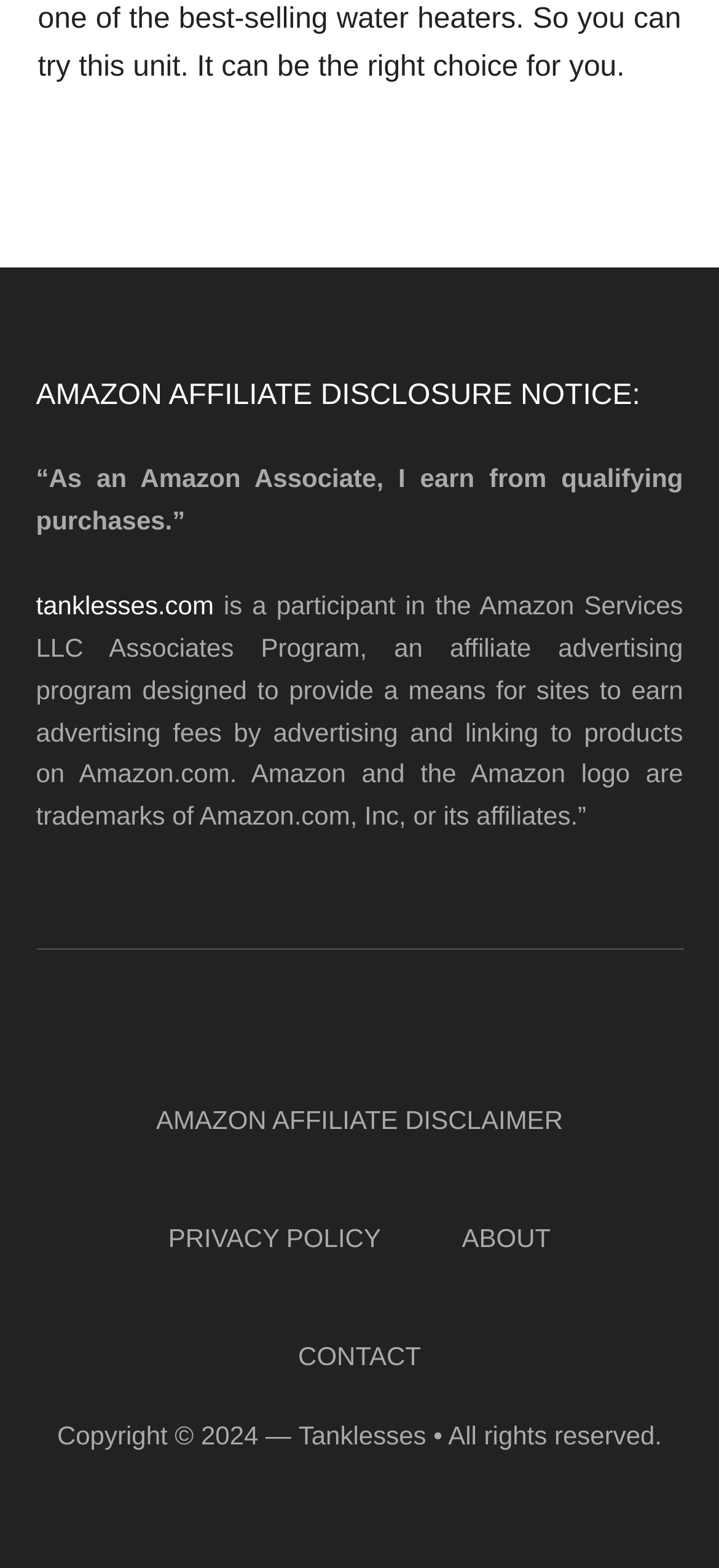What is the name of the website?
Identify the answer in the screenshot and reply with a single word or phrase.

Tanklesses